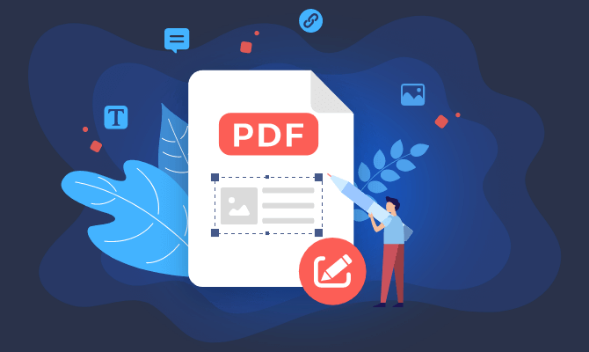Use the information in the screenshot to answer the question comprehensively: What is the background color tone of the image?

The background of the image incorporates soft, flowing shapes in blue tones, enhancing the modern and user-friendly theme of digital document management.